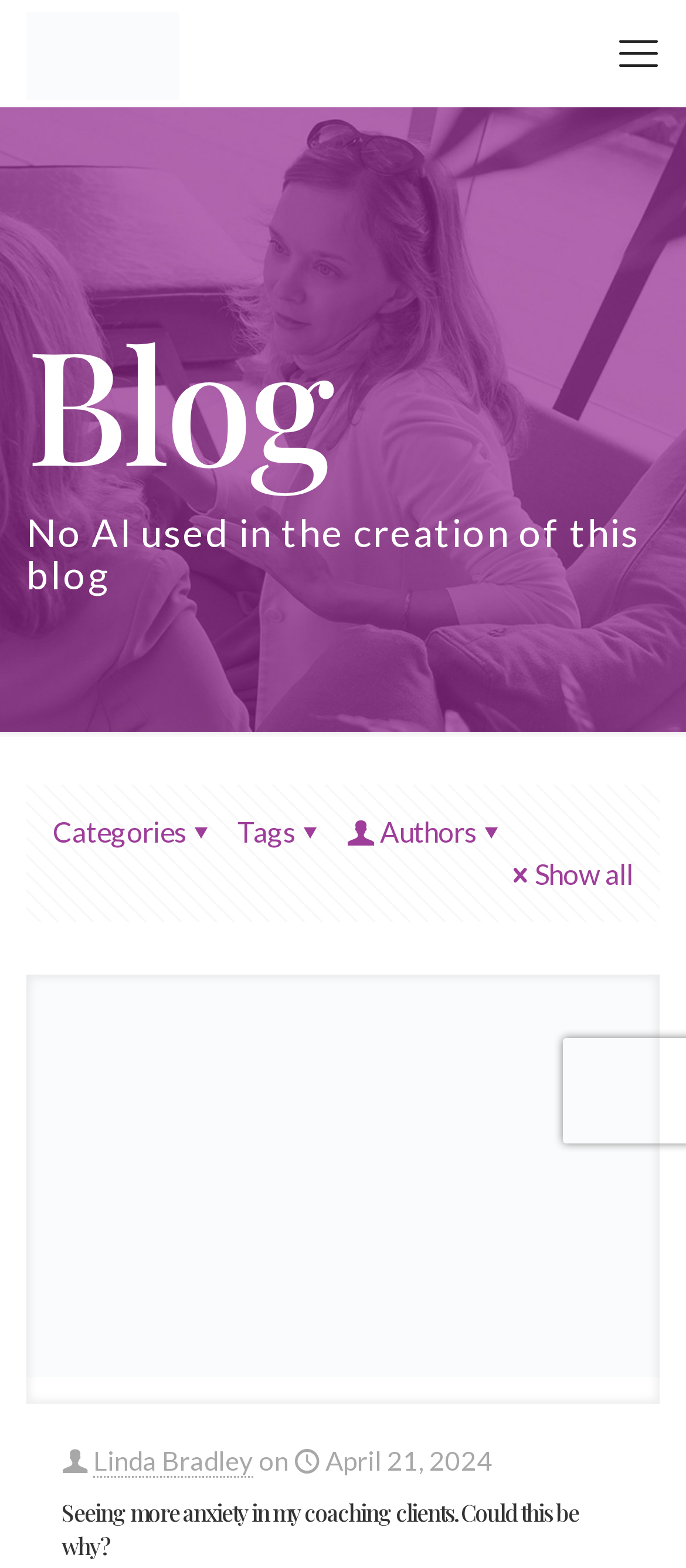Who is the author of the latest article?
Using the details shown in the screenshot, provide a comprehensive answer to the question.

I found the author's name by looking at the link element 'Linda Bradley' which is located near the date of the article and the article title.